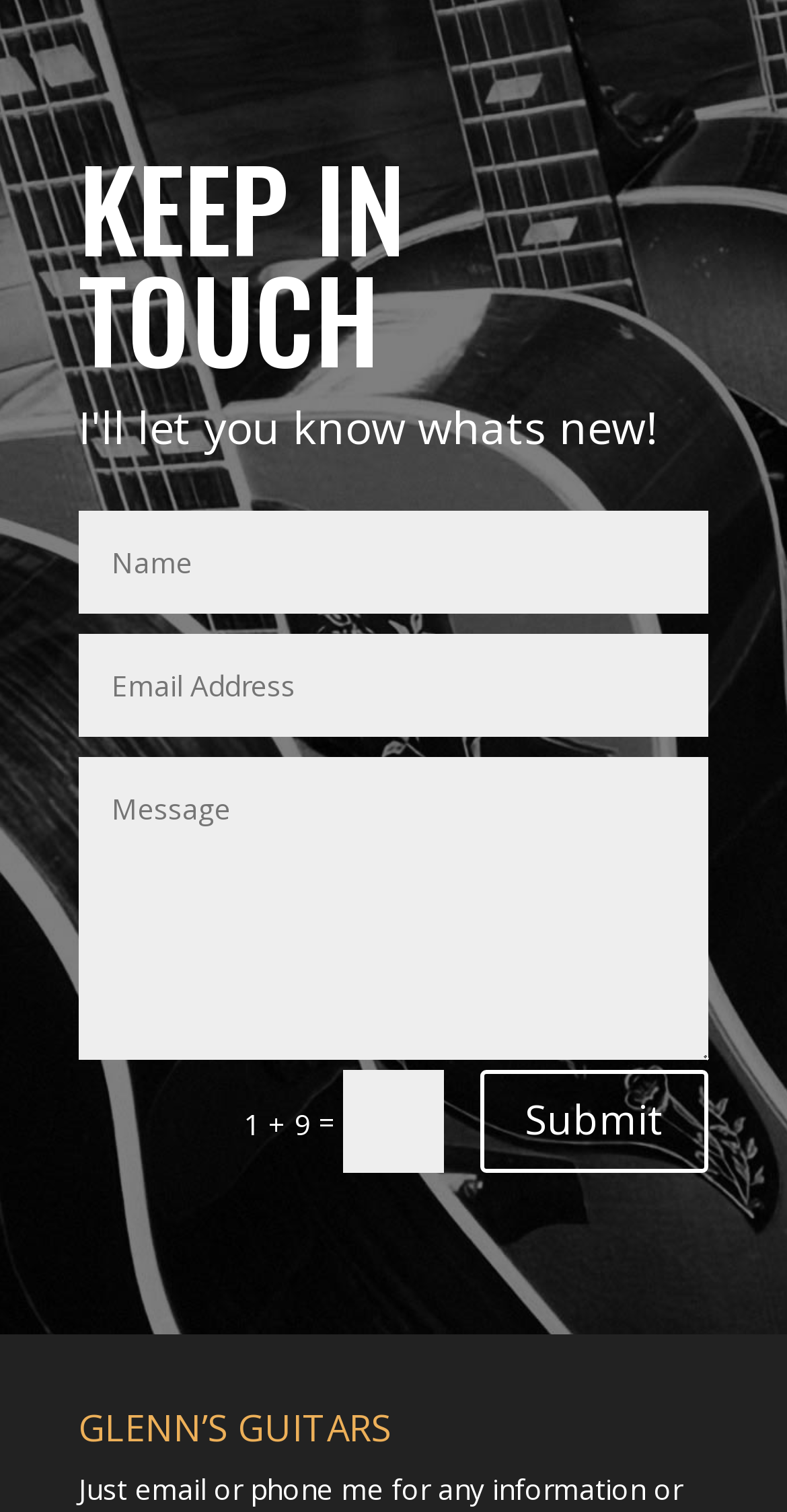Find the bounding box coordinates for the UI element that matches this description: "KEEP IN TOUCH".

[0.1, 0.1, 0.9, 0.26]